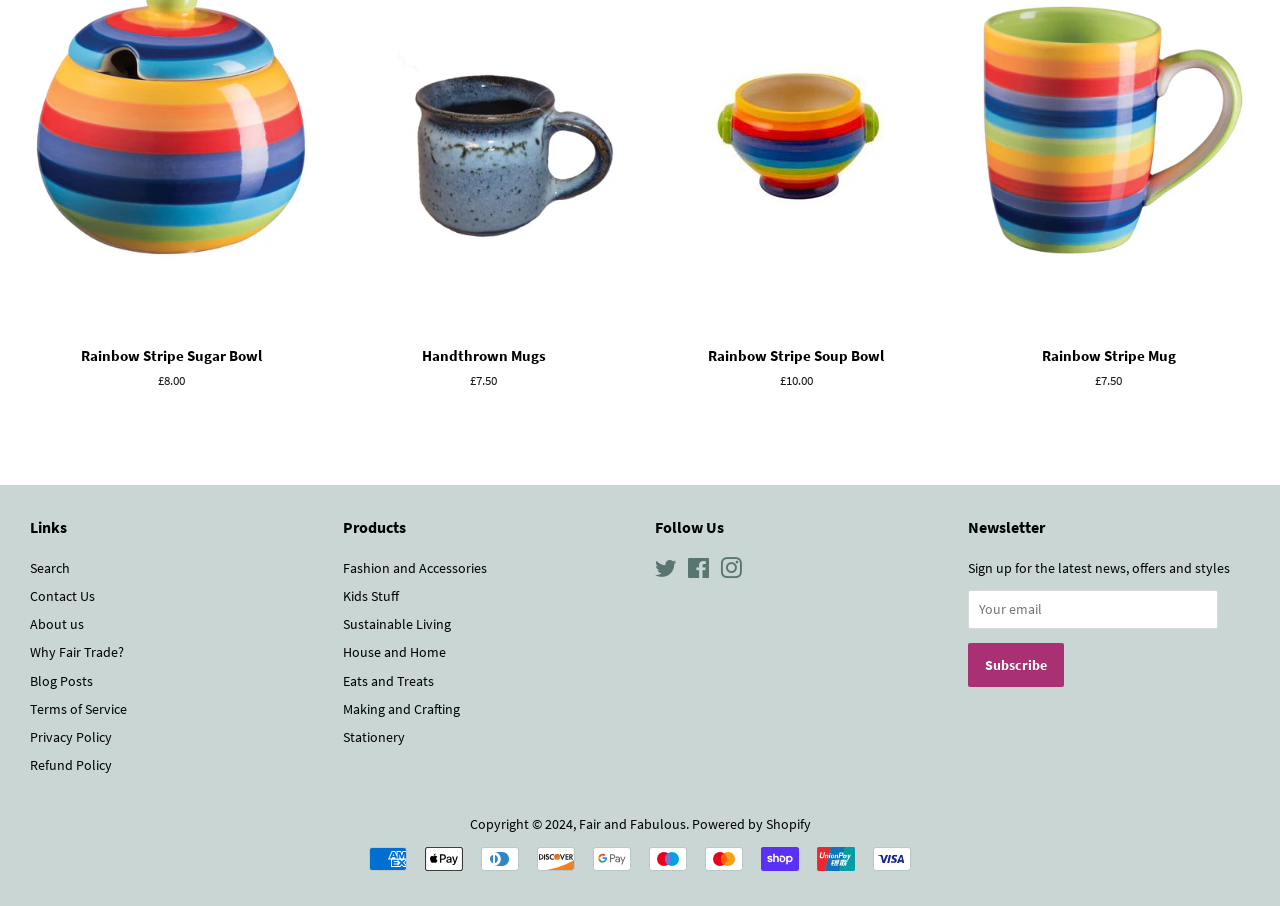Bounding box coordinates must be specified in the format (top-left x, top-left y, bottom-right x, bottom-right y). All values should be floating point numbers between 0 and 1. What are the bounding box coordinates of the UI element described as: aria-label="Your email" name="contact[email]" placeholder="Your email"

[0.756, 0.652, 0.951, 0.694]